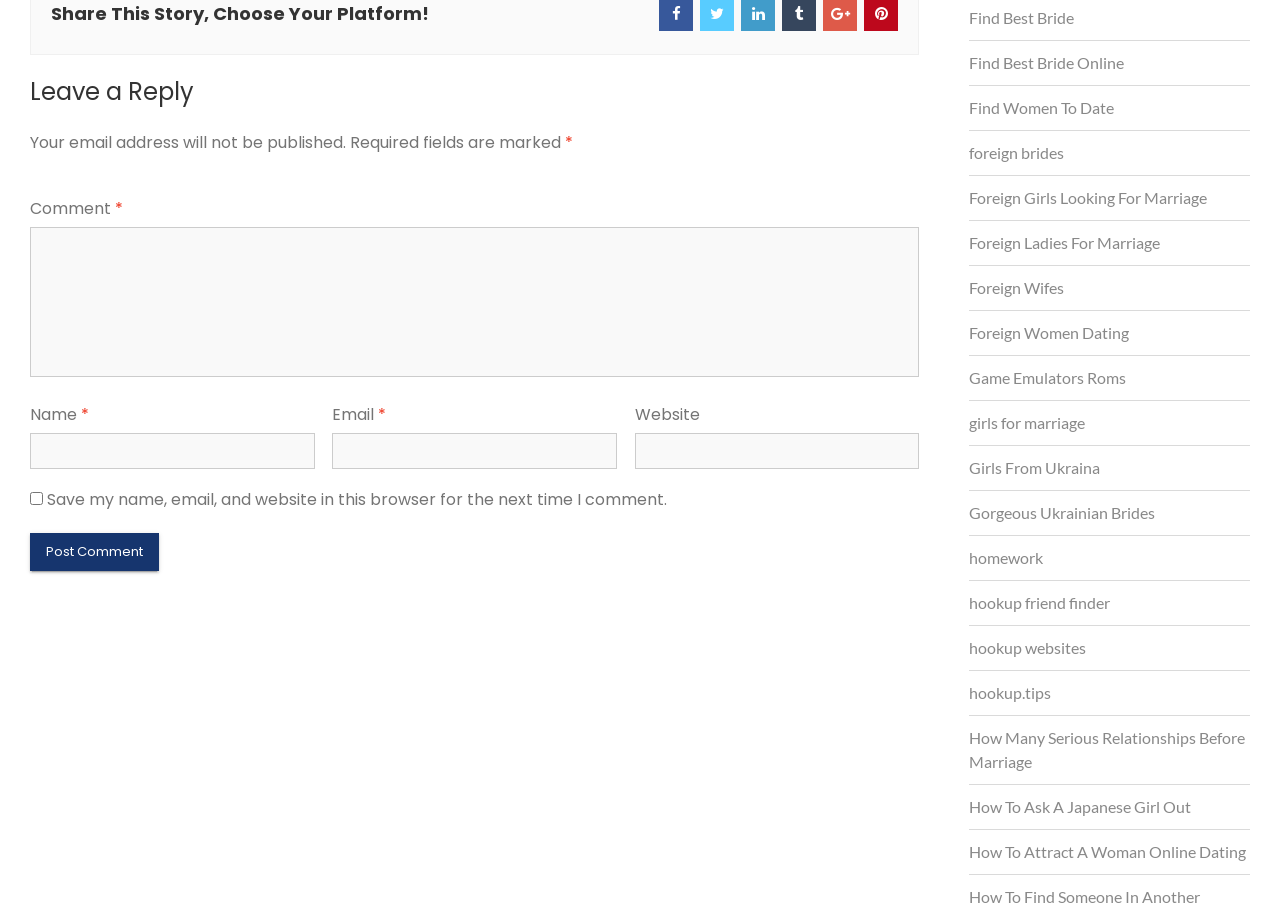Locate the bounding box coordinates of the item that should be clicked to fulfill the instruction: "Leave a comment".

[0.023, 0.249, 0.718, 0.414]